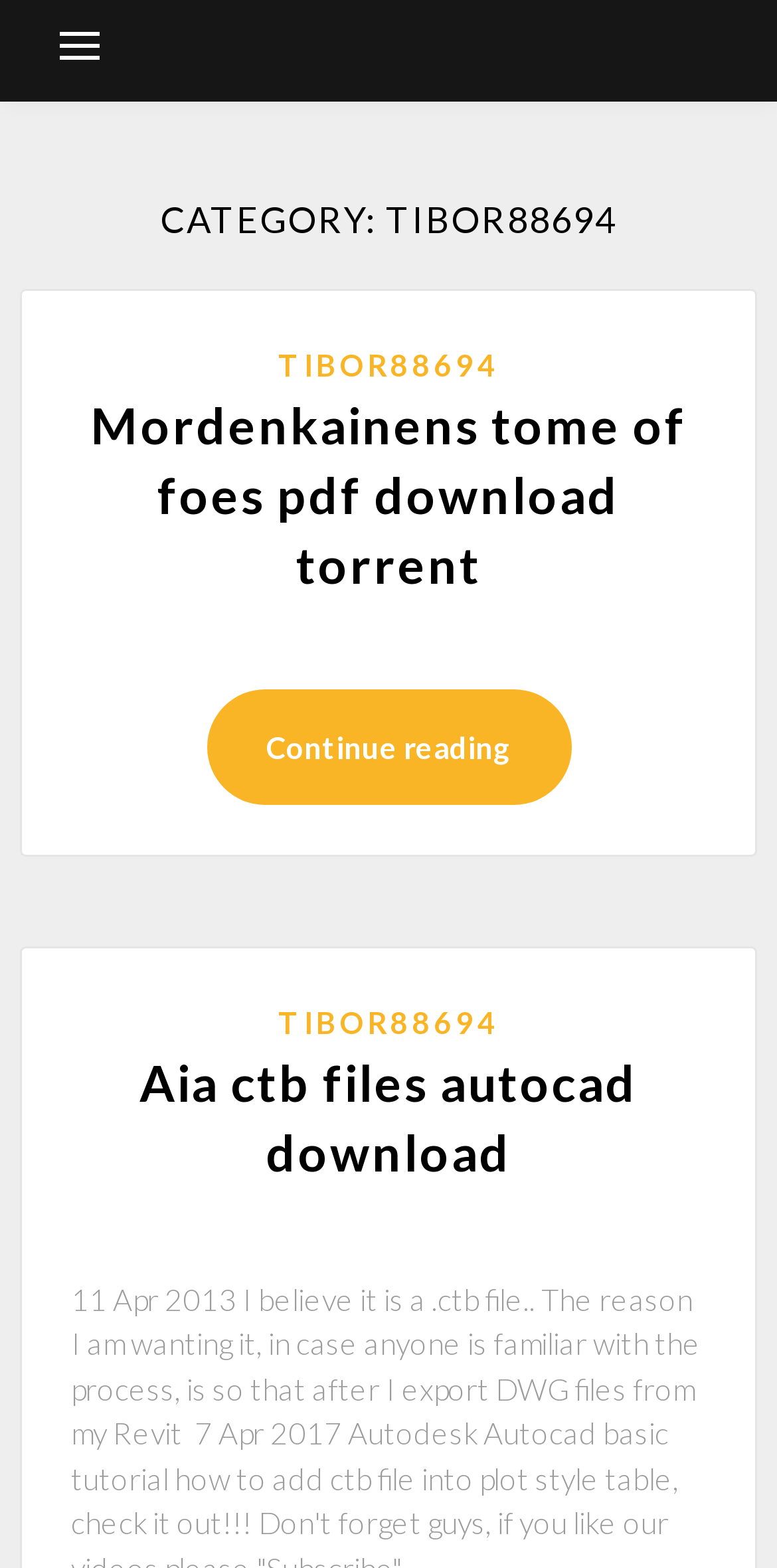Using the webpage screenshot, find the UI element described by Continue reading. Provide the bounding box coordinates in the format (top-left x, top-left y, bottom-right x, bottom-right y), ensuring all values are floating point numbers between 0 and 1.

[0.265, 0.439, 0.735, 0.514]